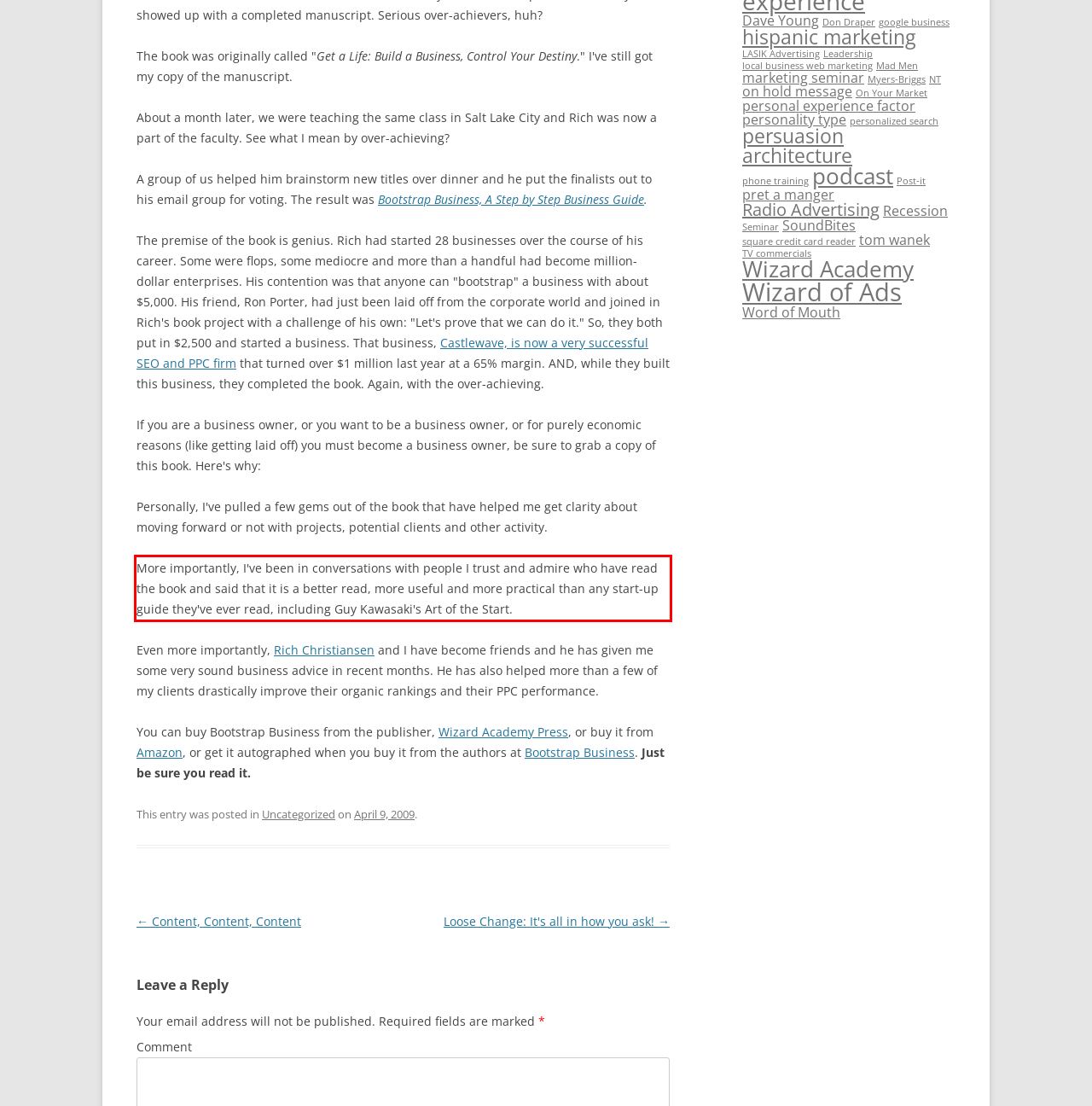Identify and extract the text within the red rectangle in the screenshot of the webpage.

More importantly, I've been in conversations with people I trust and admire who have read the book and said that it is a better read, more useful and more practical than any start-up guide they've ever read, including Guy Kawasaki's Art of the Start.